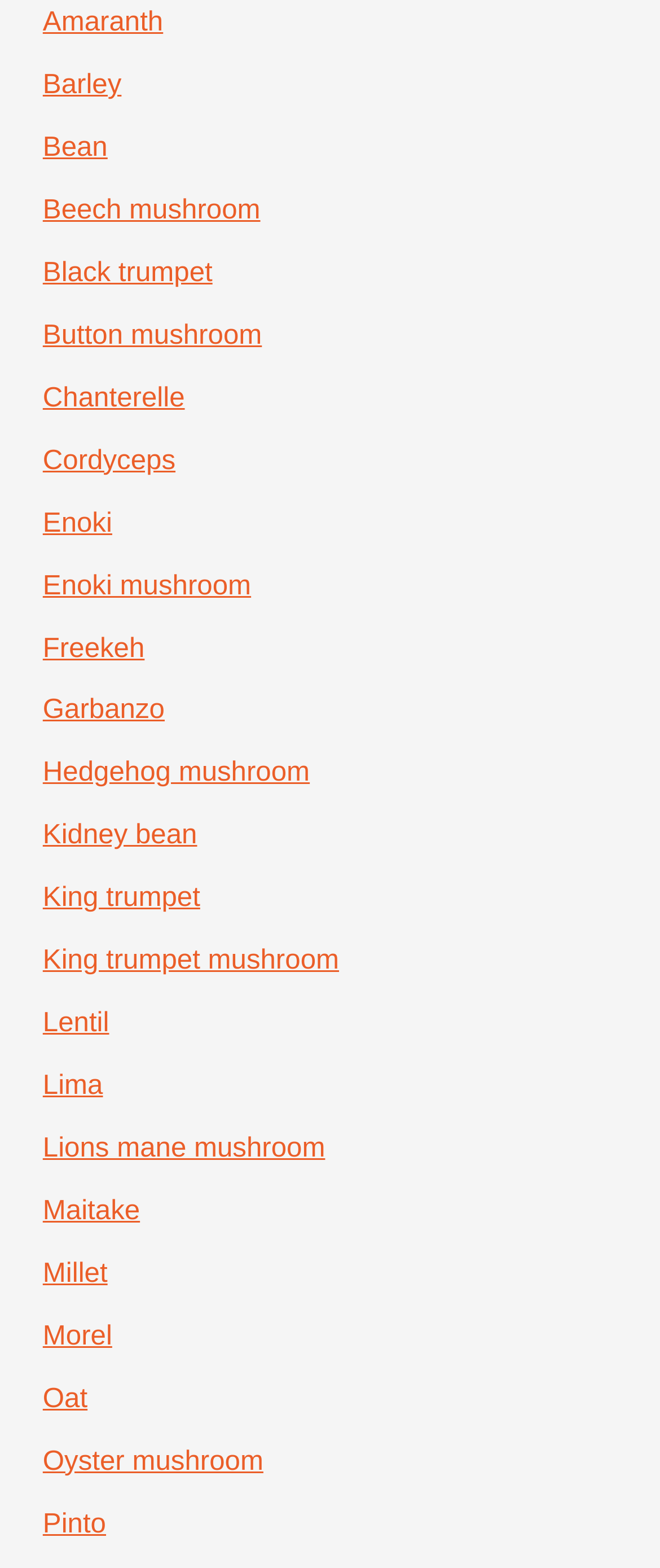Locate the bounding box coordinates of the element that should be clicked to fulfill the instruction: "explore King trumpet mushroom".

[0.065, 0.603, 0.514, 0.622]